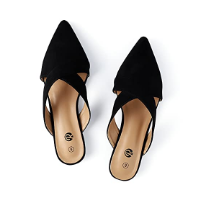Consider the image and give a detailed and elaborate answer to the question: 
What is the purpose of the open-back design?

According to the caption, the open-back design of the shoes provides comfort and ease of wear, which suggests that the primary purpose of this design feature is to enhance the wearer's comfort and make it easier to wear the shoes.